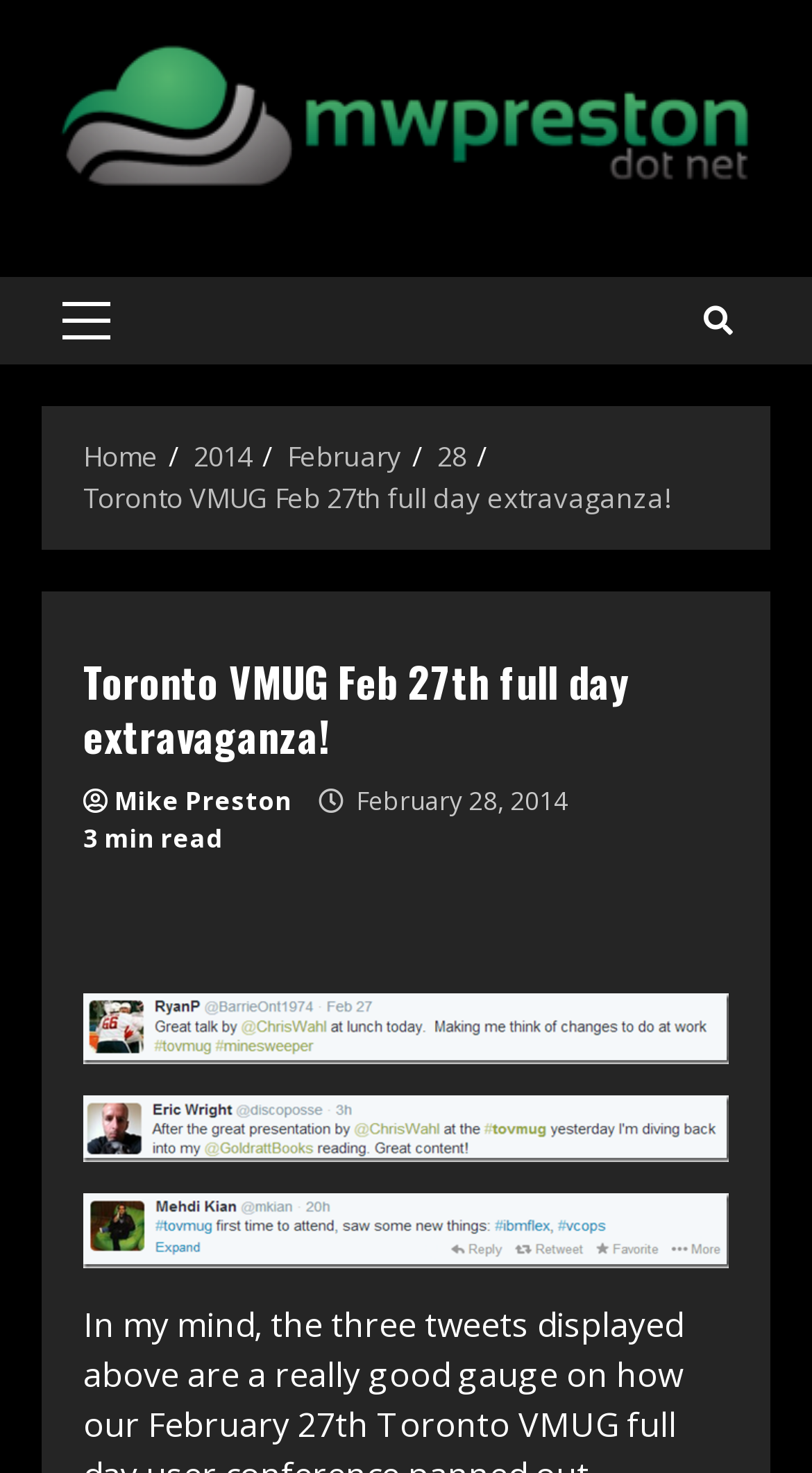What is the primary menu item?
Based on the image, answer the question with a single word or brief phrase.

Primary Menu